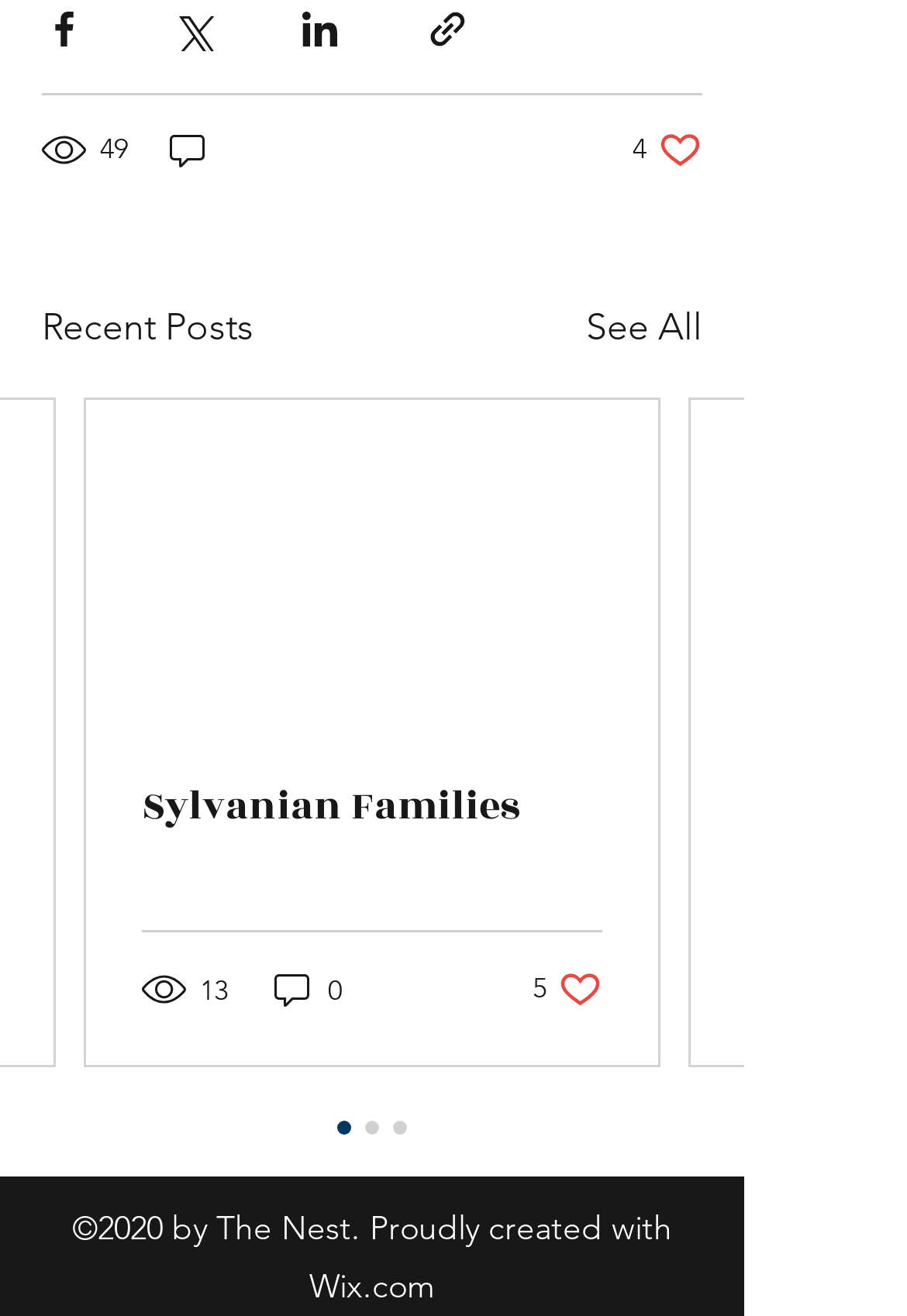Please find the bounding box coordinates of the element that you should click to achieve the following instruction: "View the article". The coordinates should be presented as four float numbers between 0 and 1: [left, top, right, bottom].

[0.095, 0.304, 0.726, 0.548]